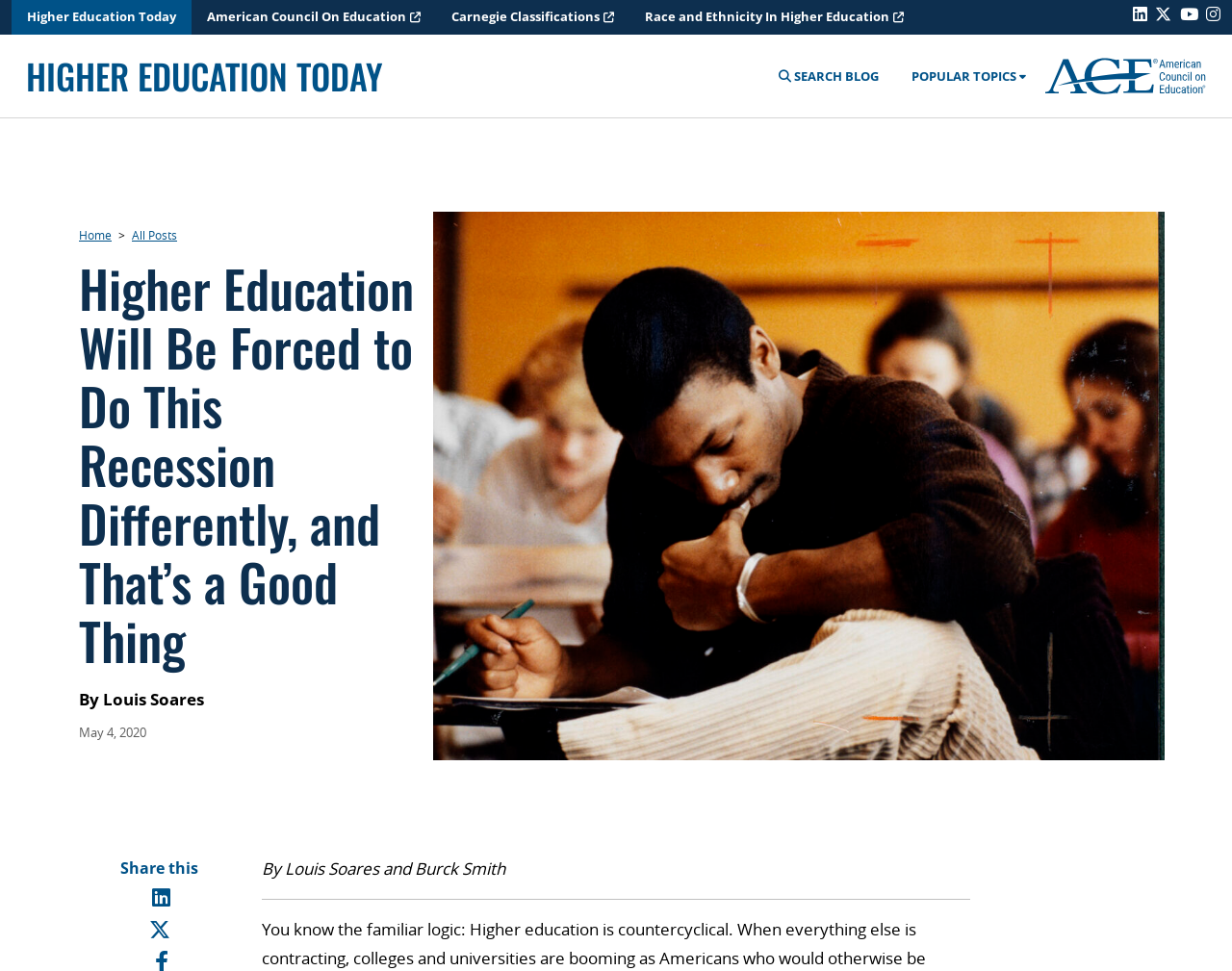What social media platforms are available for sharing?
Look at the image and provide a short answer using one word or a phrase.

LinkedIn and Twitter